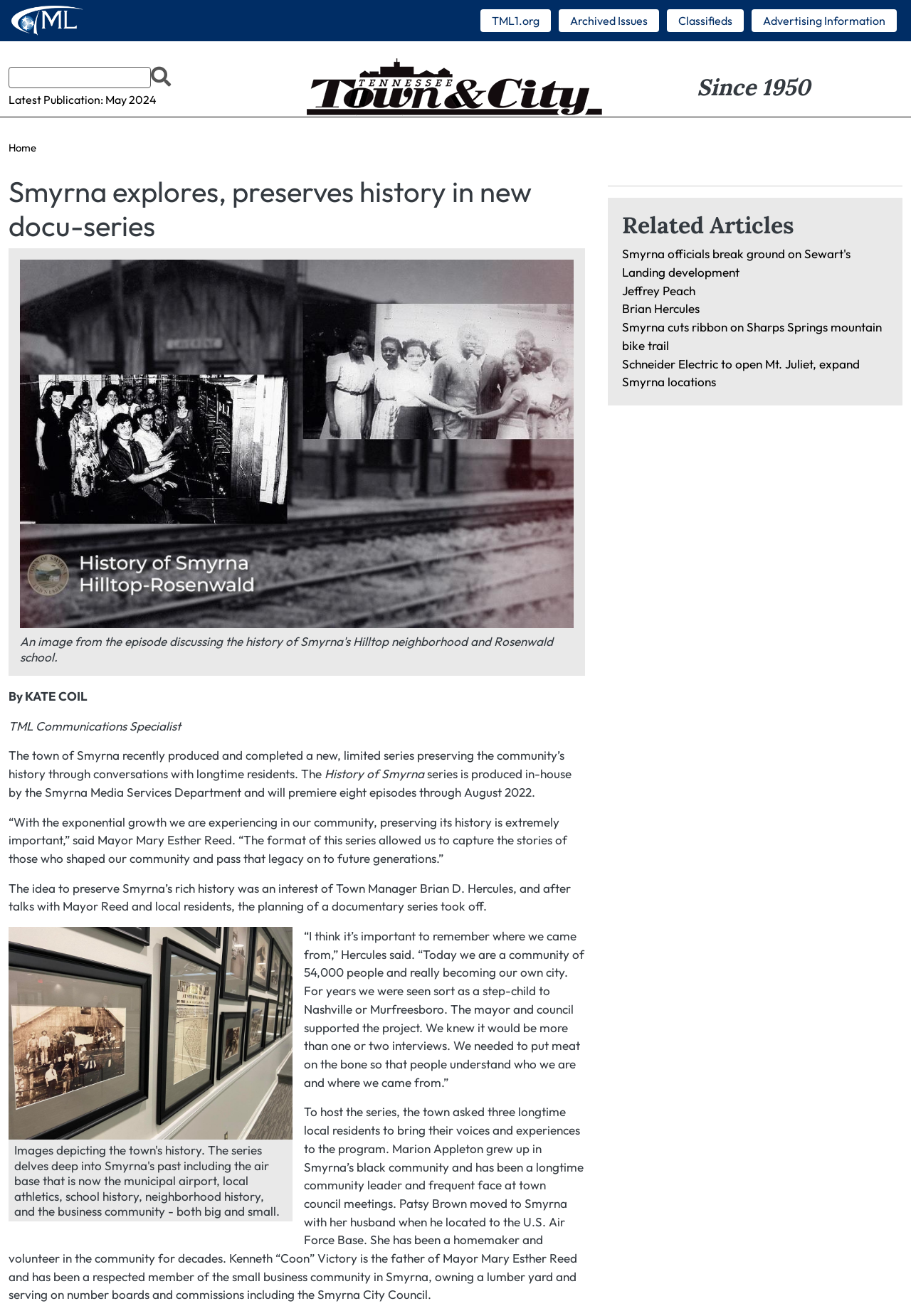What is the name of the mayor of Smyrna?
Please respond to the question with as much detail as possible.

The answer can be found in the text description of the webpage, where it is mentioned that '“With the exponential growth we are experiencing in our community, preserving its history is extremely important,” said Mayor Mary Esther Reed.'